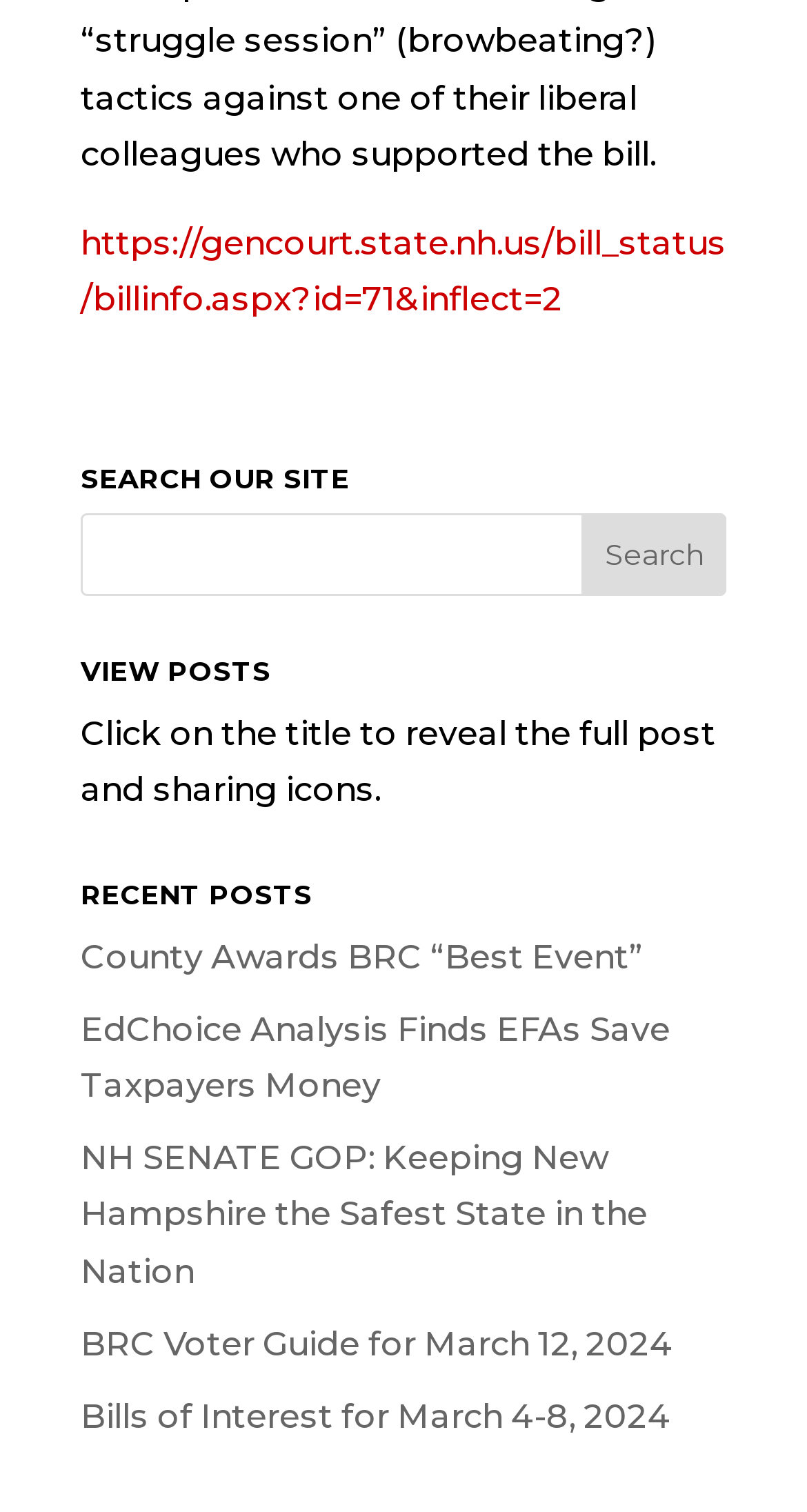Can you identify the bounding box coordinates of the clickable region needed to carry out this instruction: 'Search for a specific bill'? The coordinates should be four float numbers within the range of 0 to 1, stated as [left, top, right, bottom].

[0.1, 0.148, 0.9, 0.211]